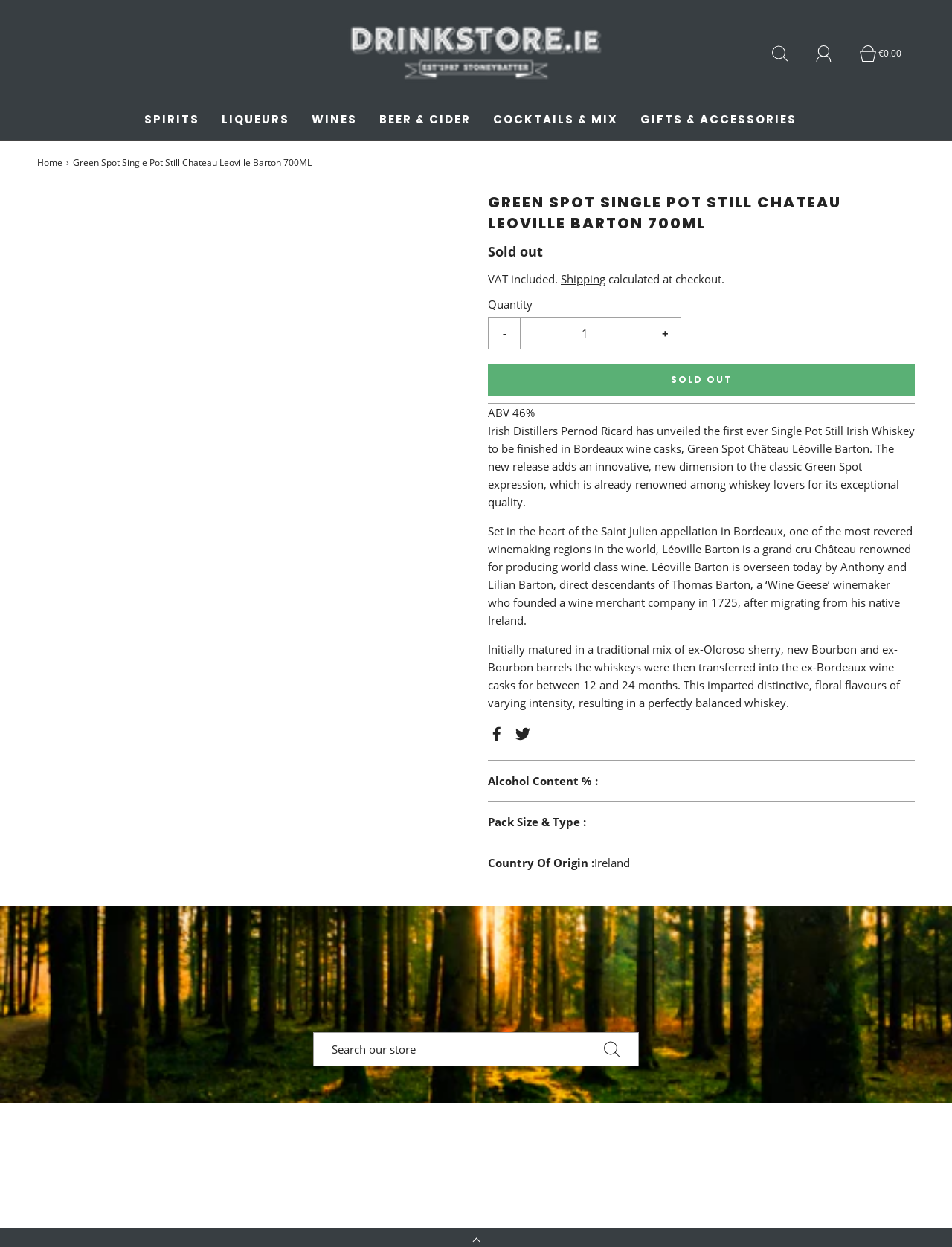Determine the bounding box coordinates of the section I need to click to execute the following instruction: "Log in". Provide the coordinates as four float numbers between 0 and 1, i.e., [left, top, right, bottom].

[0.857, 0.03, 0.891, 0.056]